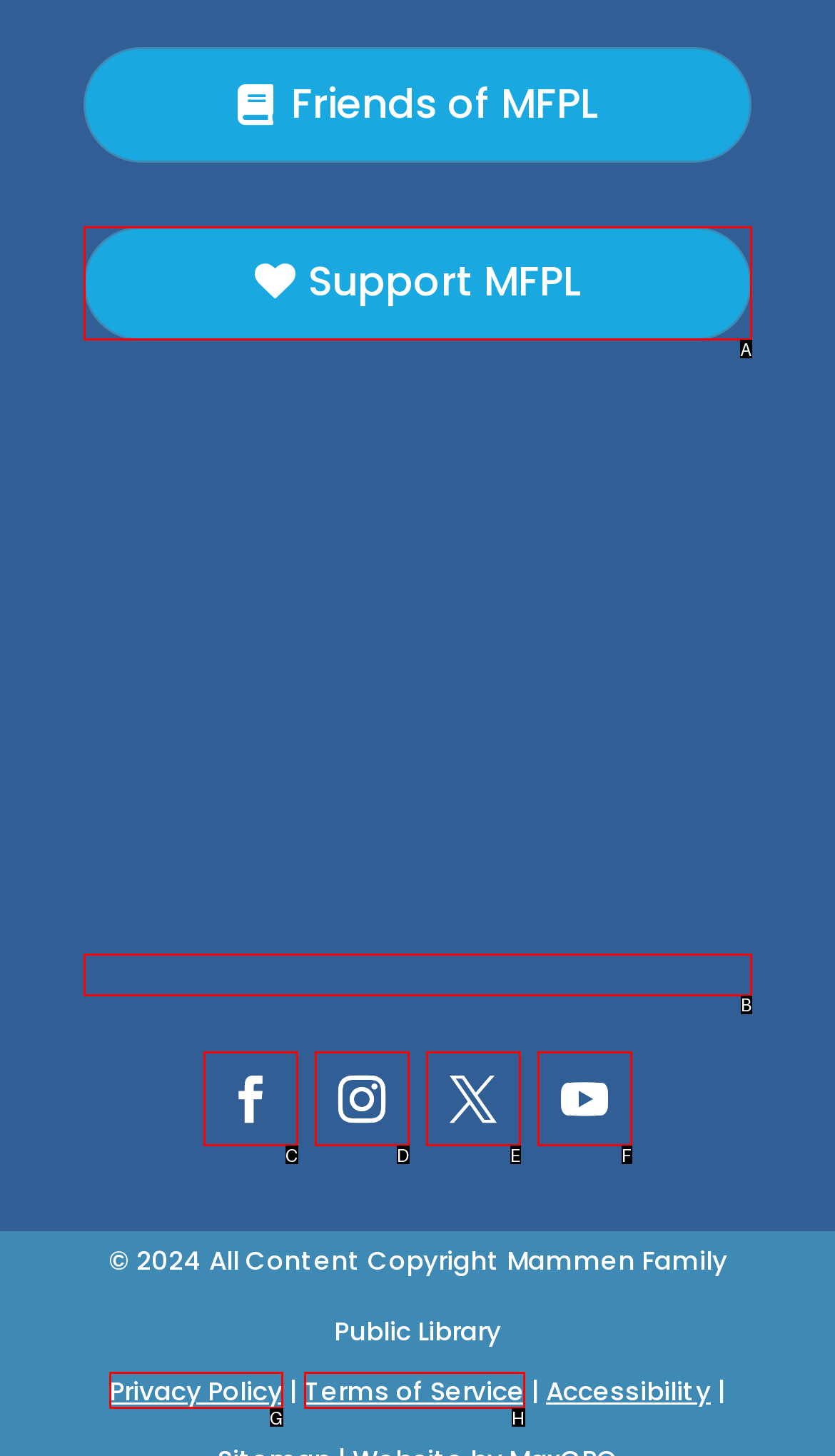Decide which letter you need to select to fulfill the task: Click on the MFPL logo
Answer with the letter that matches the correct option directly.

B